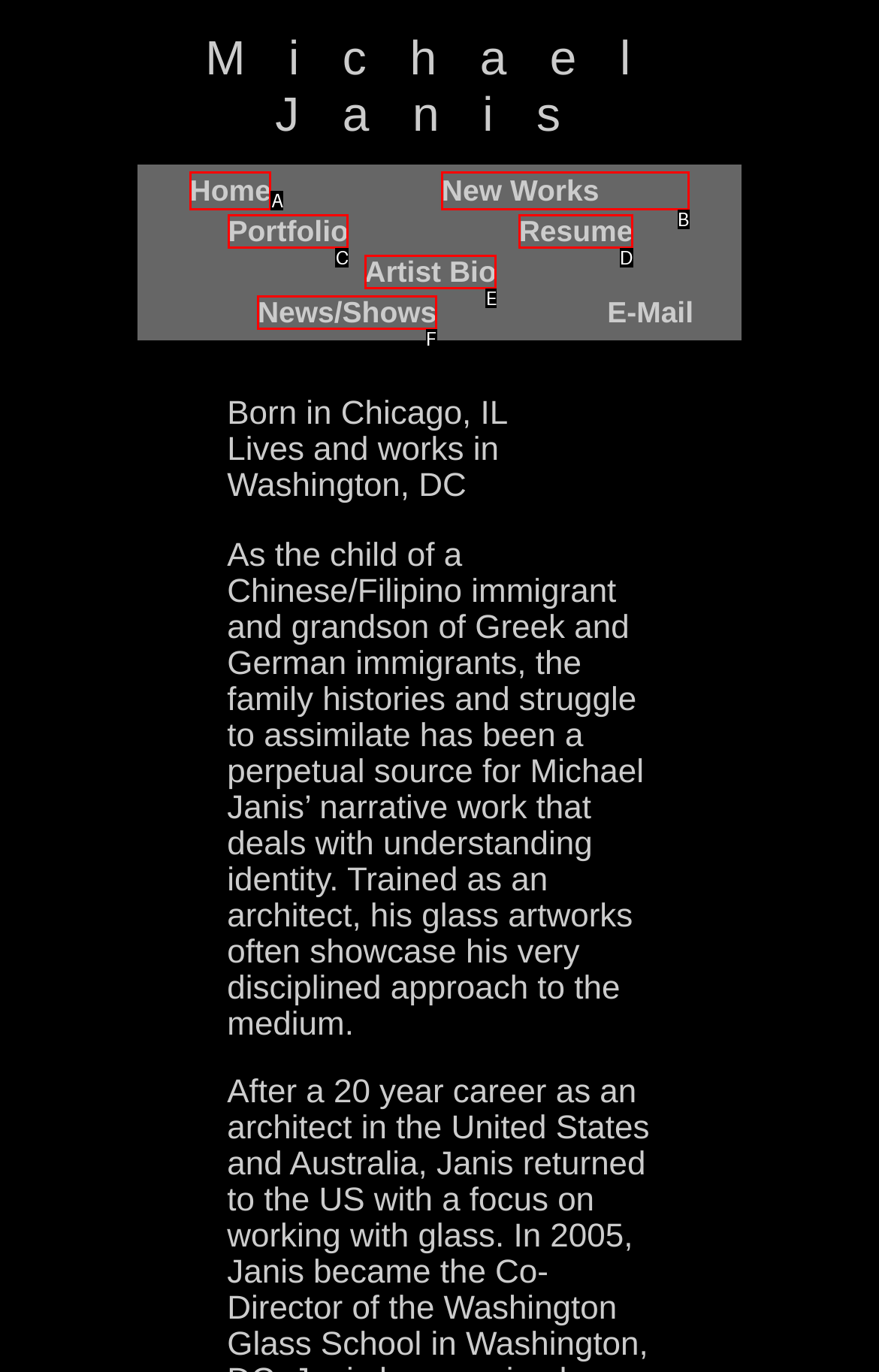From the options presented, which lettered element matches this description: Artist Bio
Reply solely with the letter of the matching option.

E